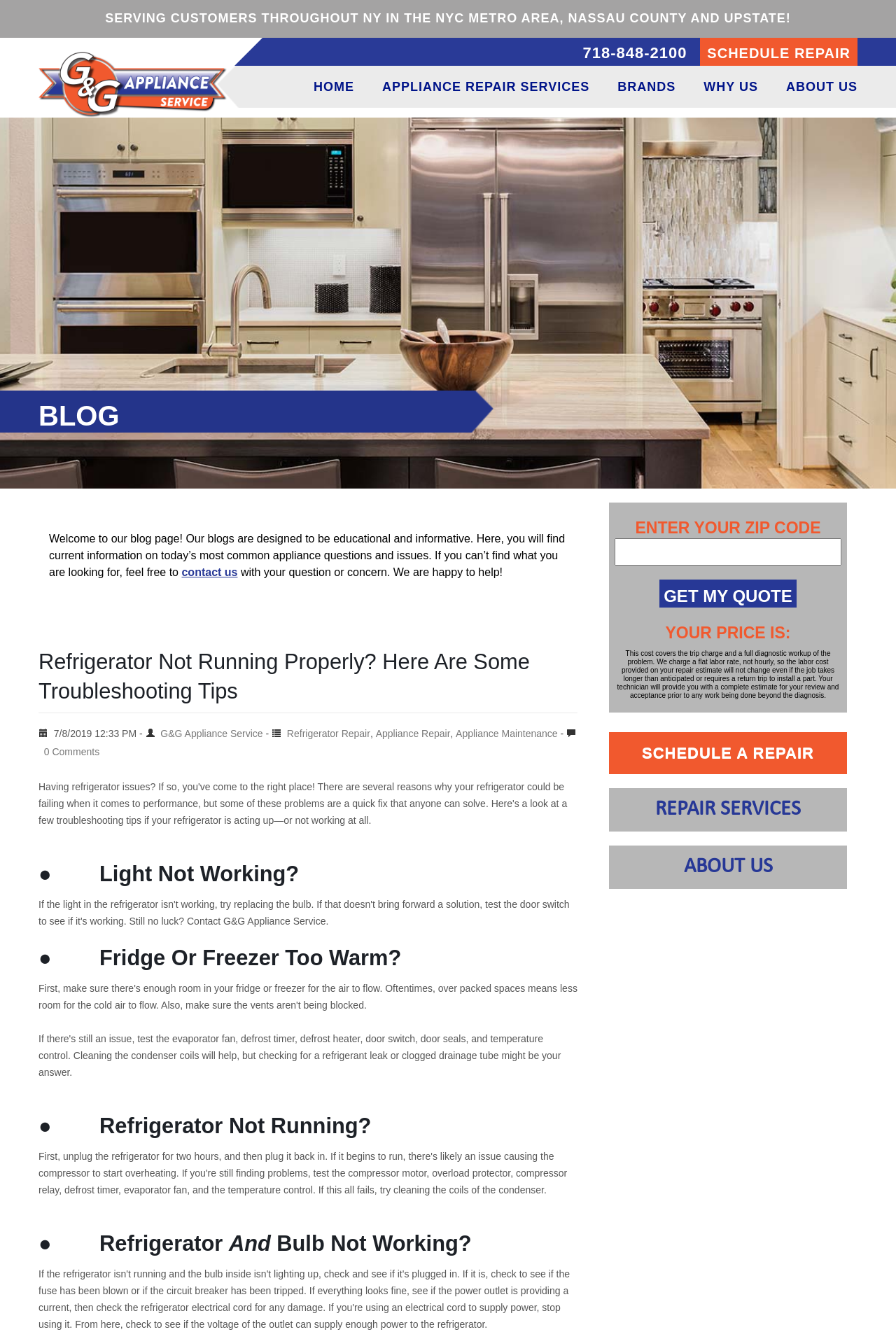Can you find the bounding box coordinates for the UI element given this description: "Home"? Provide the coordinates as four float numbers between 0 and 1: [left, top, right, bottom].

[0.319, 0.049, 0.395, 0.081]